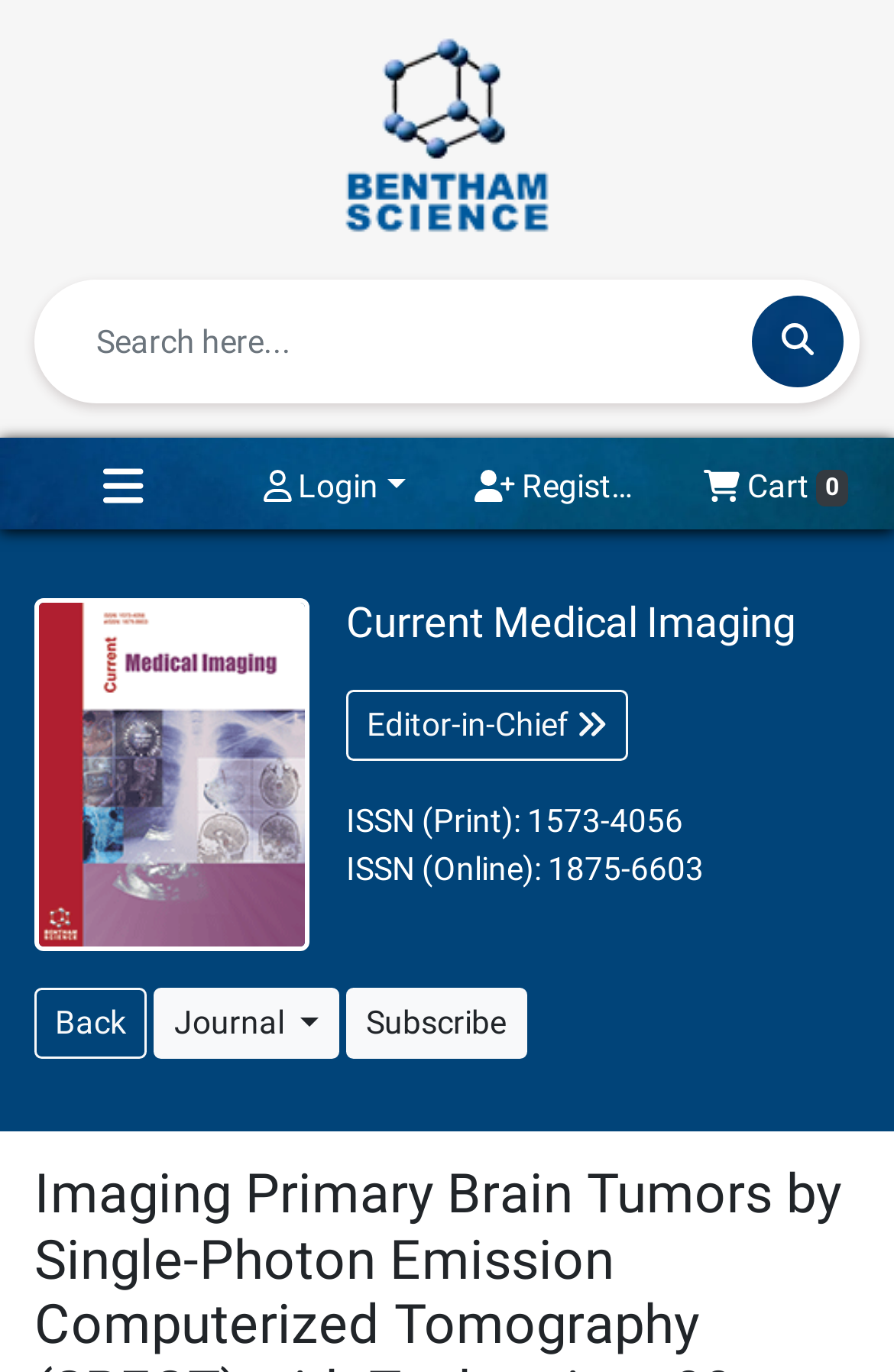How many items are in the cart?
Please give a detailed answer to the question using the information shown in the image.

The link element with the description 'Cart 0' suggests that there are currently 0 items in the cart.